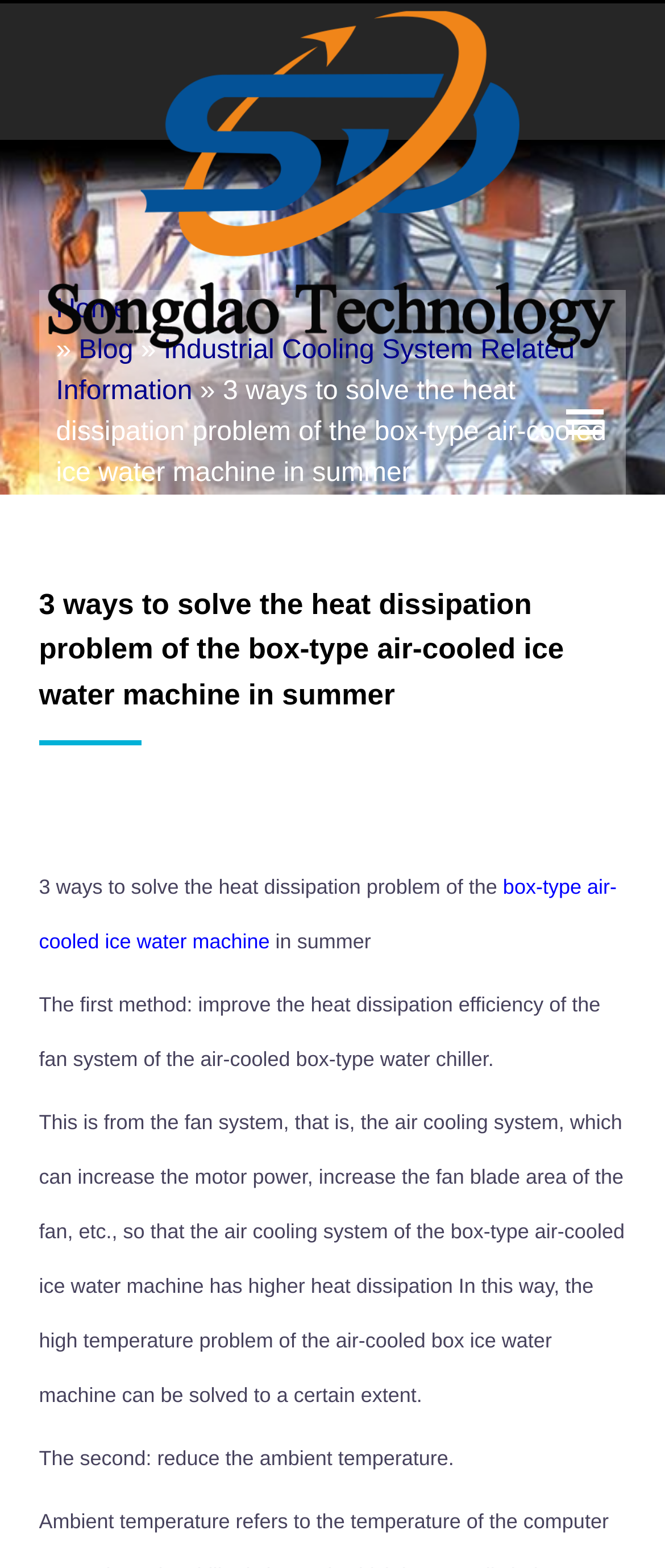Please find the bounding box coordinates of the section that needs to be clicked to achieve this instruction: "click site logo".

[0.058, 0.102, 0.942, 0.121]